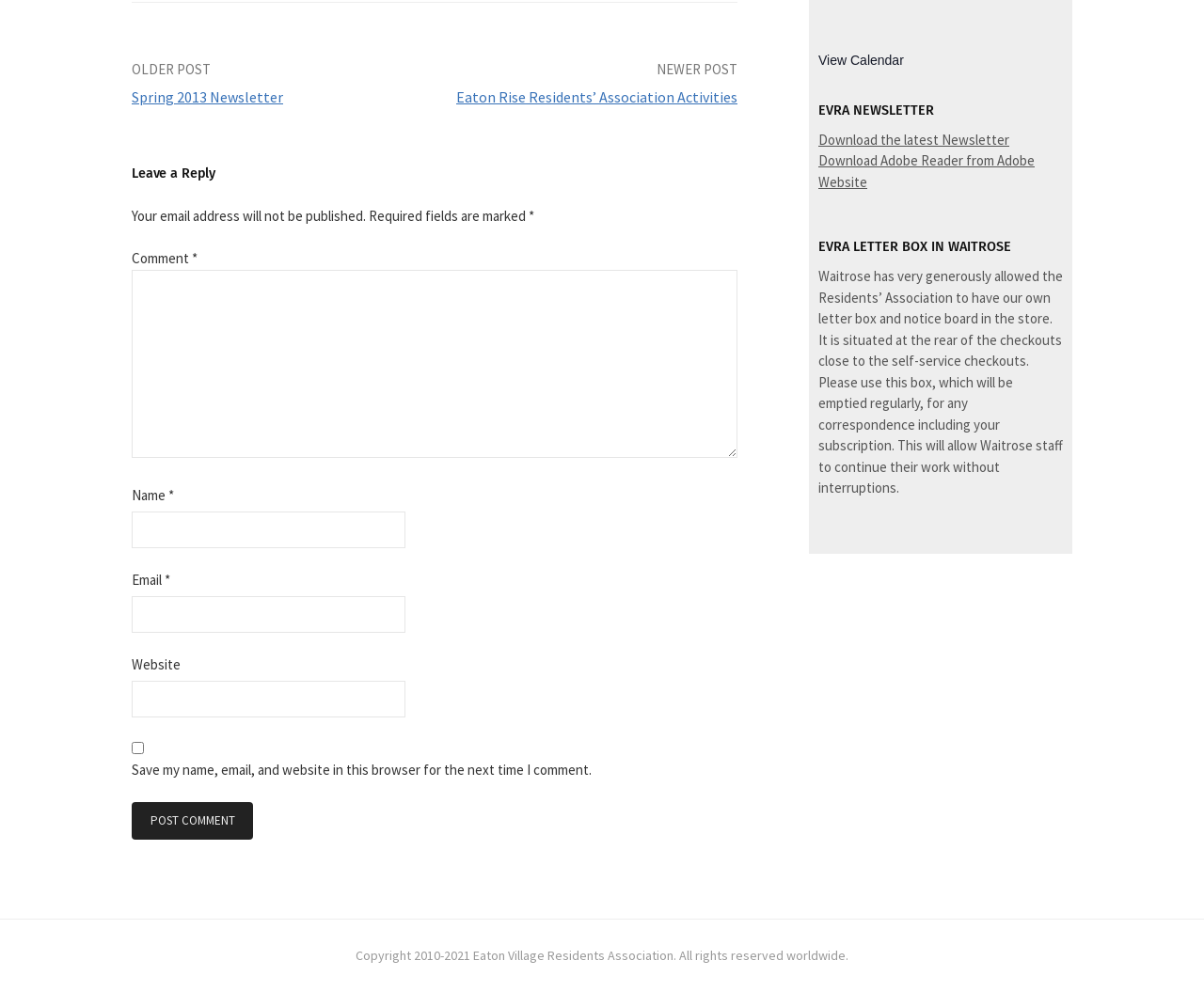Locate the bounding box for the described UI element: "Spring 2013 Newsletter". Ensure the coordinates are four float numbers between 0 and 1, formatted as [left, top, right, bottom].

[0.109, 0.088, 0.235, 0.107]